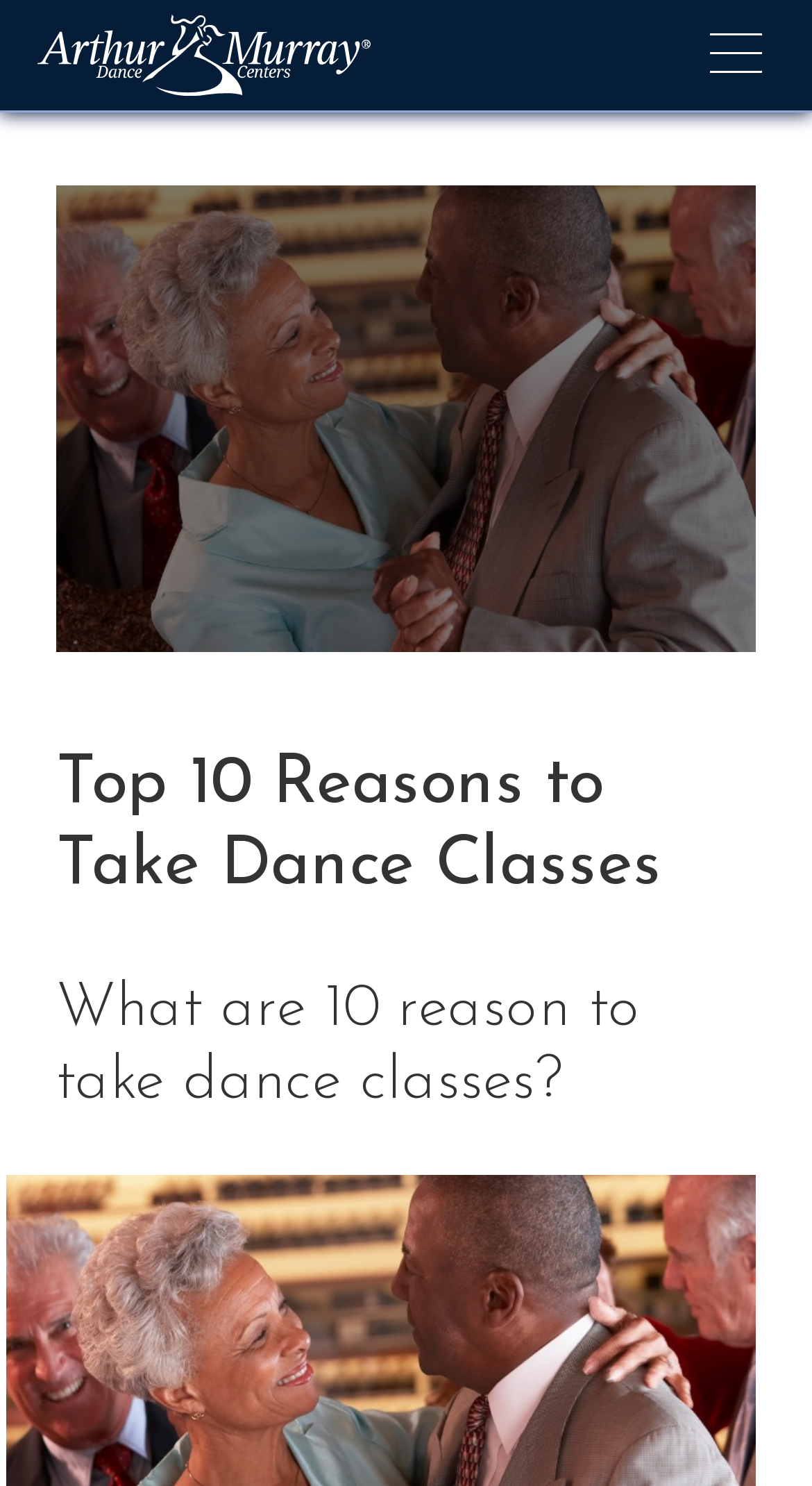Based on the description "aria-label="Open menu"", find the bounding box of the specified UI element.

[0.069, 0.045, 0.131, 0.079]